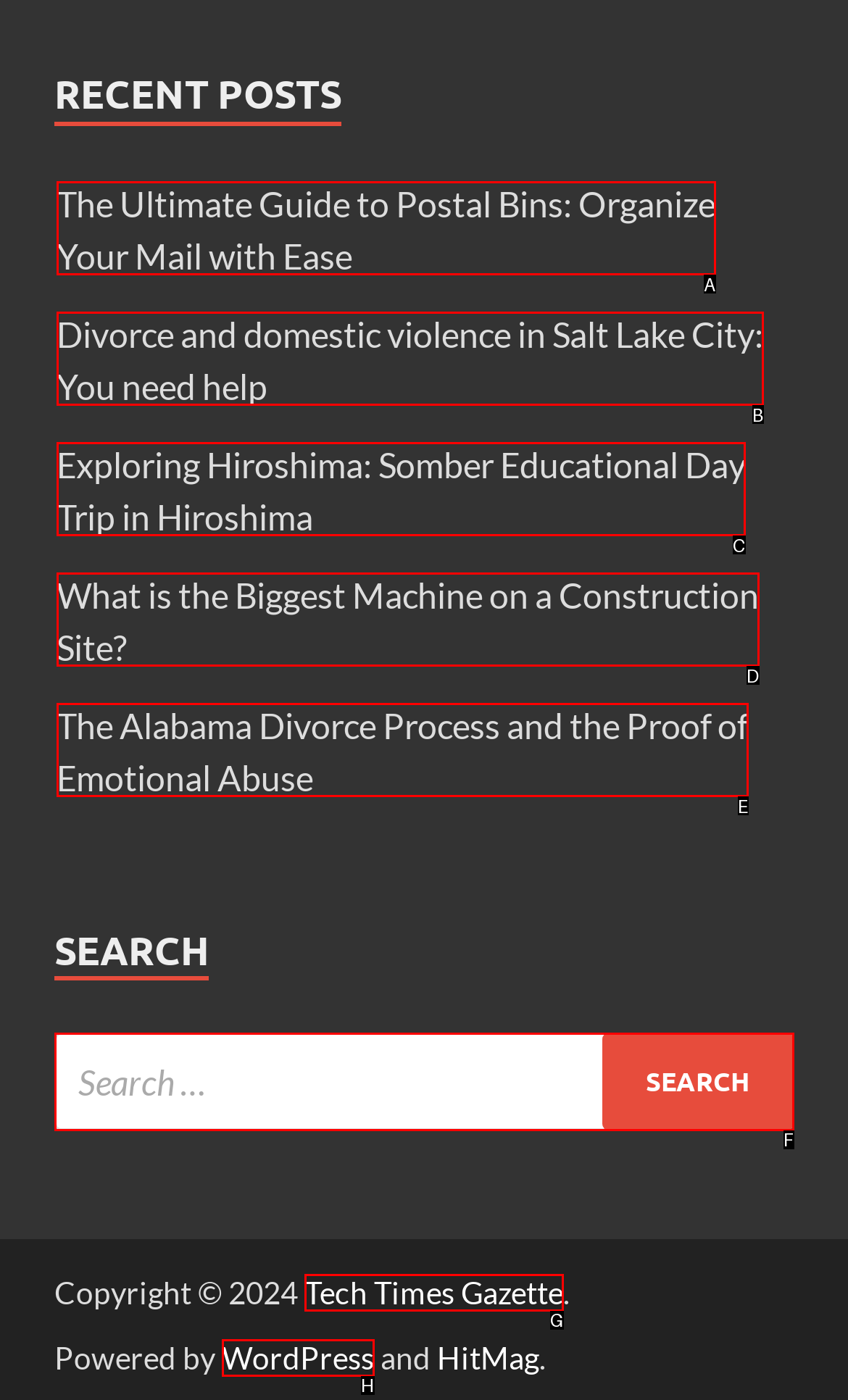Determine which HTML element to click on in order to complete the action: Explore the article about Hiroshima.
Reply with the letter of the selected option.

C